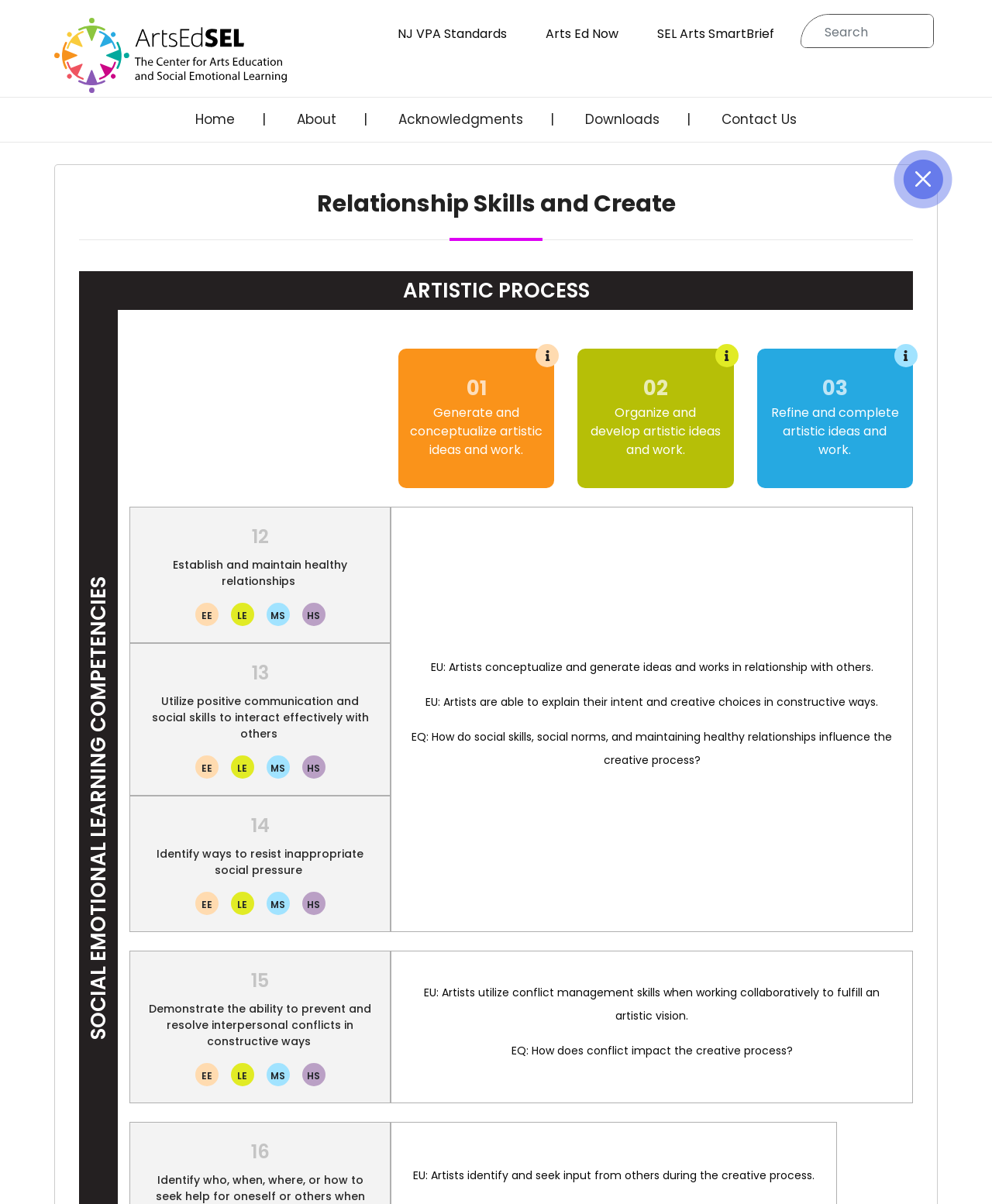Provide a thorough description of this webpage.

The webpage is titled "Relationship Skills and Create - SELARTS" and appears to be a educational resource website. At the top left corner, there is a logo image with a corresponding link. To the right of the logo, there are three links: "NJ VPA Standards", "Arts Ed Now", and "SEL Arts SmartBrief". 

Below the logo, there is a navigation menu with five links: "Home", "About", "Acknowledgments", "Downloads", and "Contact Us". These links are aligned horizontally and take up a significant portion of the top section of the page.

On the top right corner, there is a search textbox with a label "Search". 

The page also contains several hidden buttons and links, which are not visible to the user. These include buttons labeled "EE", "LE", "MS", and "HS", which appear to be related to different educational levels. There are also two hidden links with lengthy descriptions, which seem to be related to artistic collaboration and conflict management.

Overall, the webpage appears to be a resource for educators and artists, providing information and tools for teaching relationship skills and artistic collaboration.